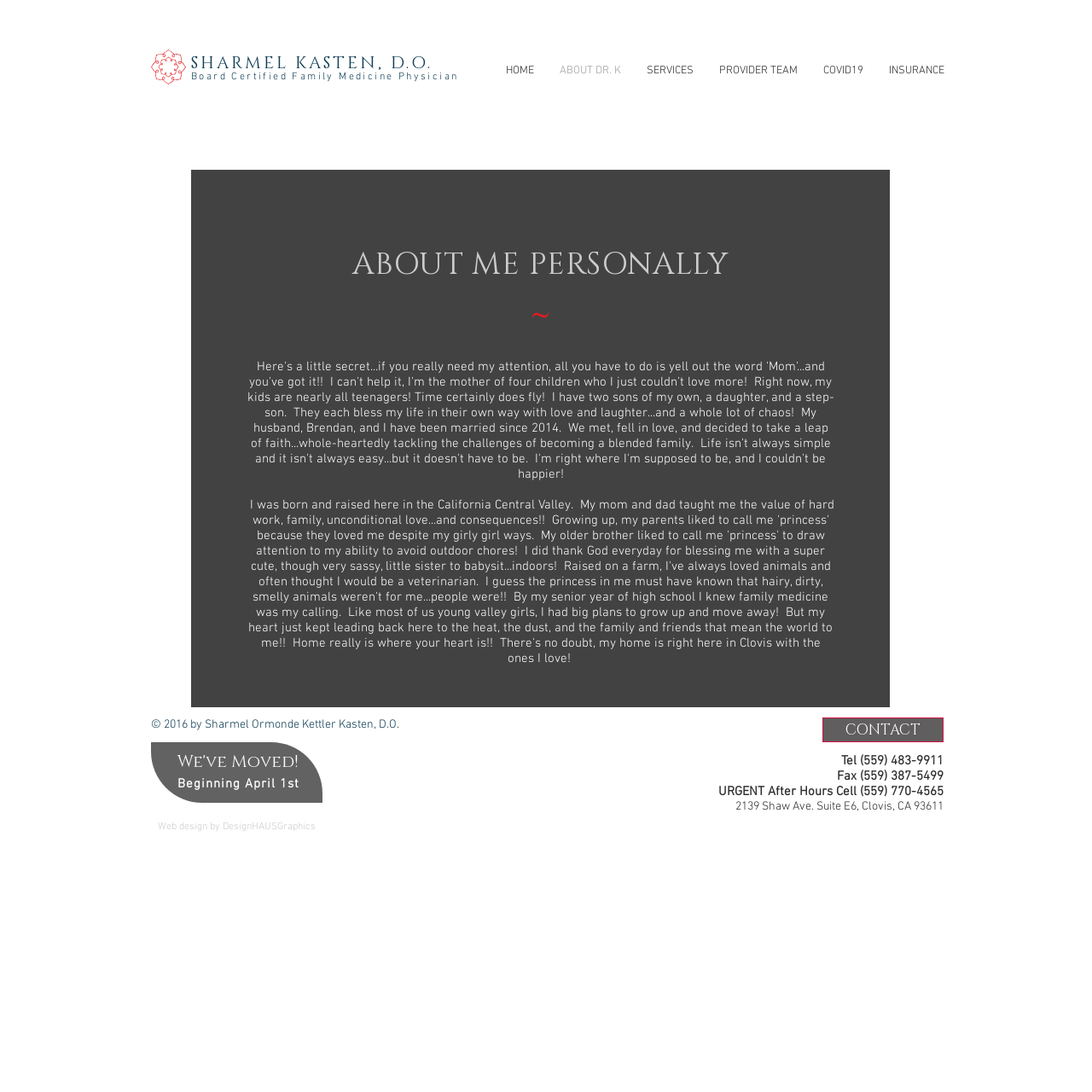What is the doctor's profession?
Could you answer the question in a detailed manner, providing as much information as possible?

The doctor's profession can be found in the link element 'Board Certified Family Medicine Physician' which is a sibling of the heading element 'SHARMEL KASTEN, D.O.'. This element has a bounding box with coordinates [0.175, 0.065, 0.42, 0.076].